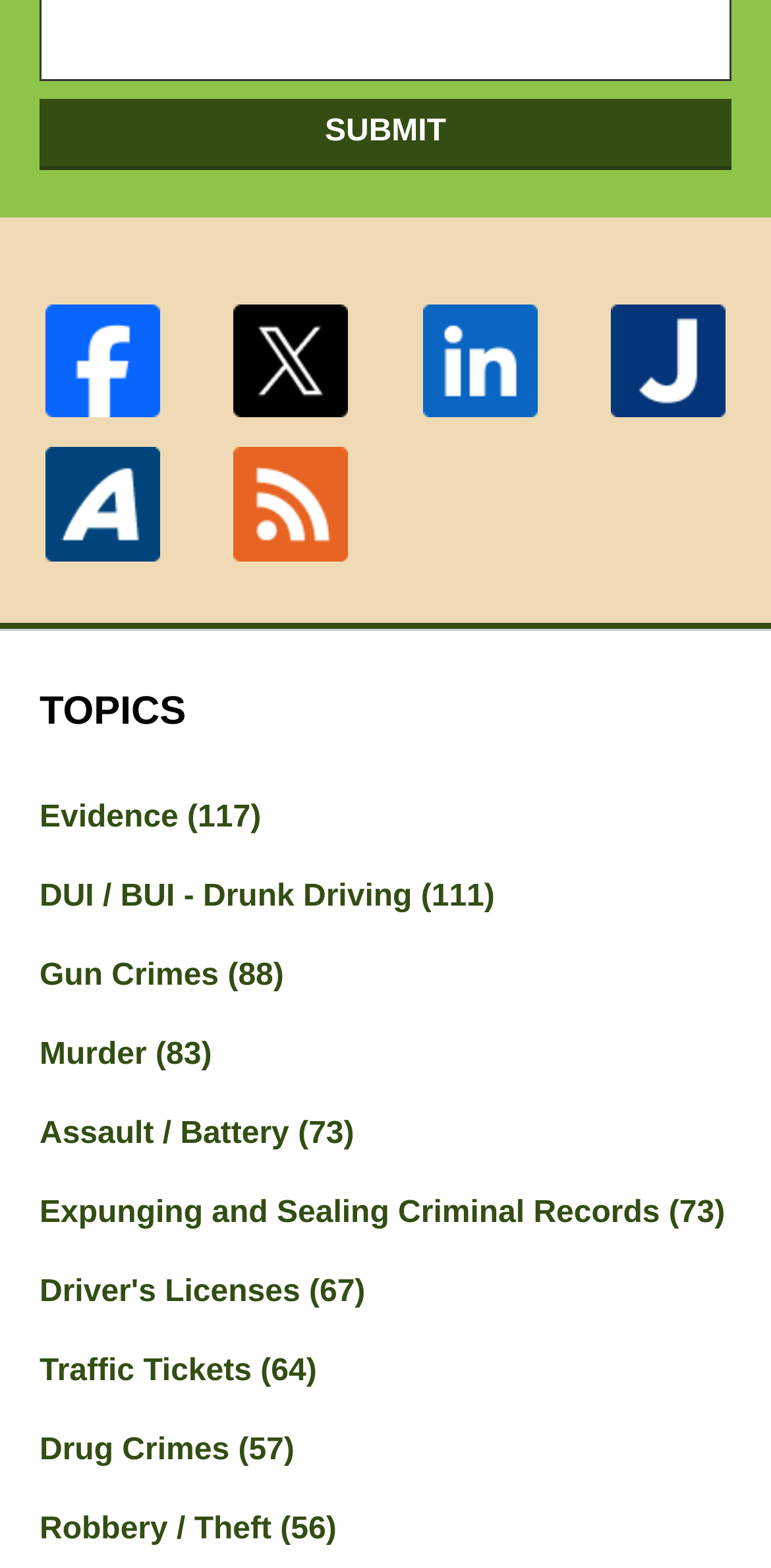Please specify the bounding box coordinates of the clickable region to carry out the following instruction: "Click the SUBMIT button". The coordinates should be four float numbers between 0 and 1, in the format [left, top, right, bottom].

[0.051, 0.063, 0.949, 0.108]